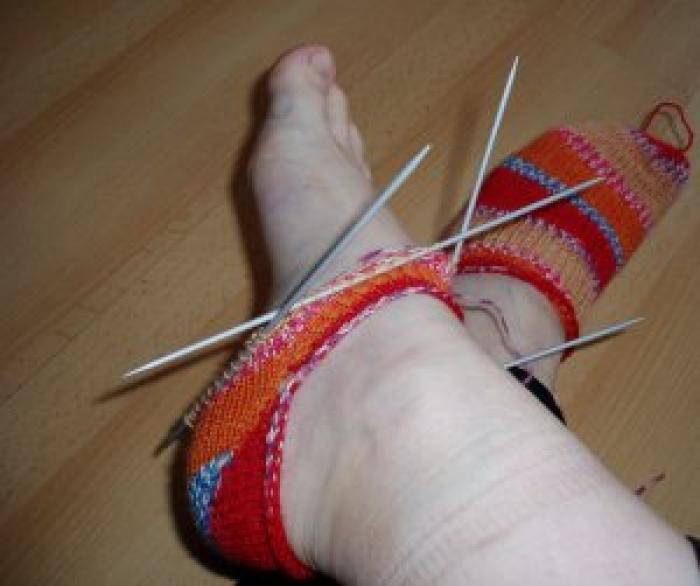Describe the image with as much detail as possible.

This image features a close-up view of a partially completed pair of vibrant, hand-knitted socks resting on a wooden surface. The socks, adorned in a mix of bright colors including red, orange, and blue stripes, showcase the artistry and skill involved in knitting. Metal knitting needles are seen protruding from the work, indicating that the knitting process is still underway. A bare foot is visible, providing context to the scale of the socks as they prepare to fit snugly around the ankle. The setting suggests a cozy crafting environment, reflecting the personal and creative journey of knitting. This image is likely associated with themes of craftsmanship and the joy of handmade textiles, aligning with the content of the blog titled "Summer of socks starts tomorrow."